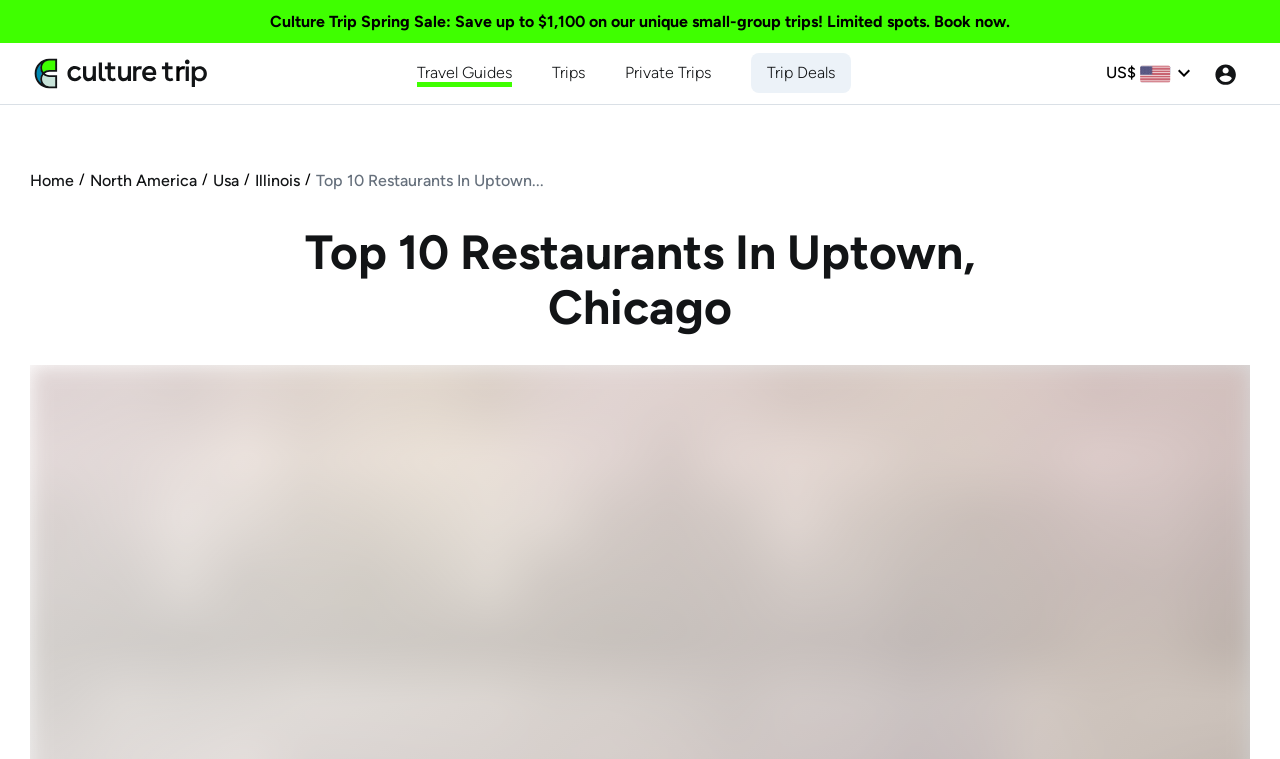For the element described, predict the bounding box coordinates as (top-left x, top-left y, bottom-right x, bottom-right y). All values should be between 0 and 1. Element description: title="The Culture Trip"

[0.025, 0.082, 0.166, 0.107]